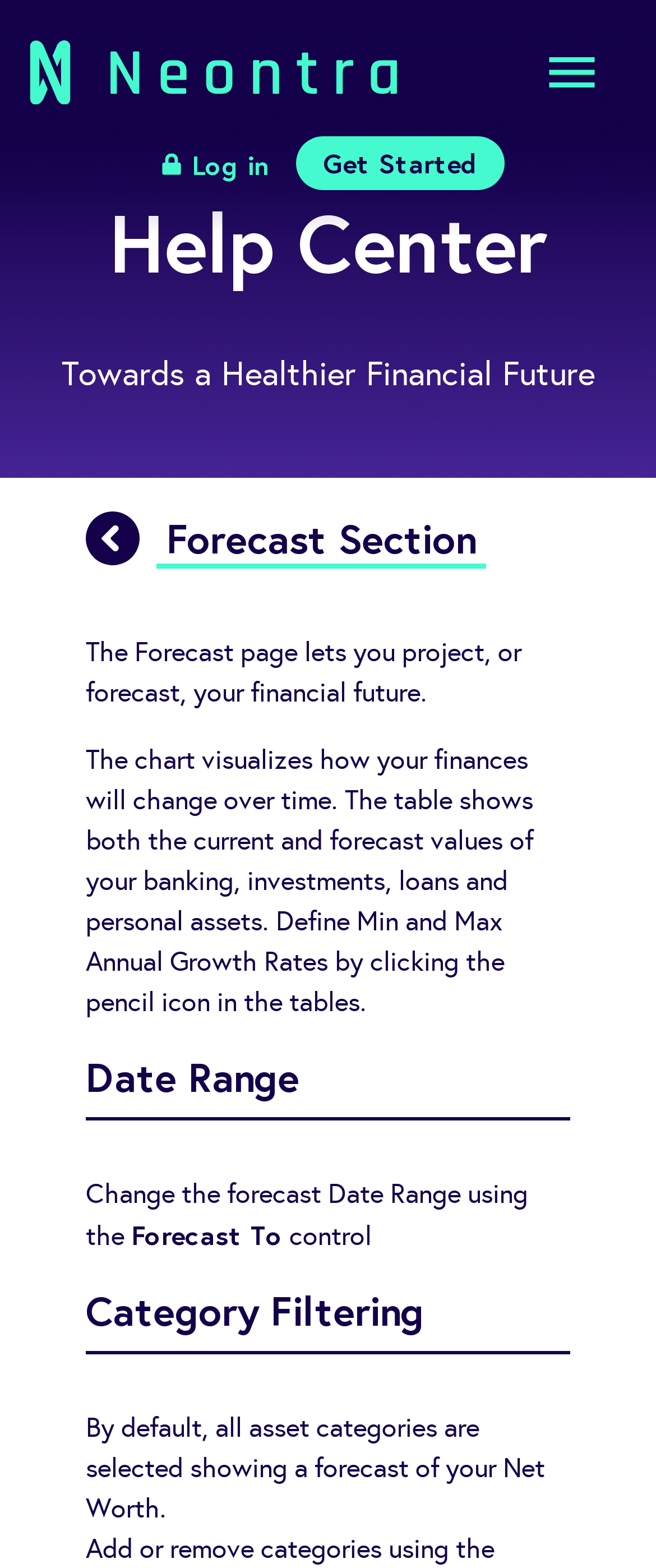Please provide a comprehensive response to the question based on the details in the image: What is the function of the 'Forecast To' control?

Based on the webpage, the 'Forecast To' control is used to change the forecast Date Range, as mentioned in the surrounding text, which says 'Change the forecast Date Range using the... control'.